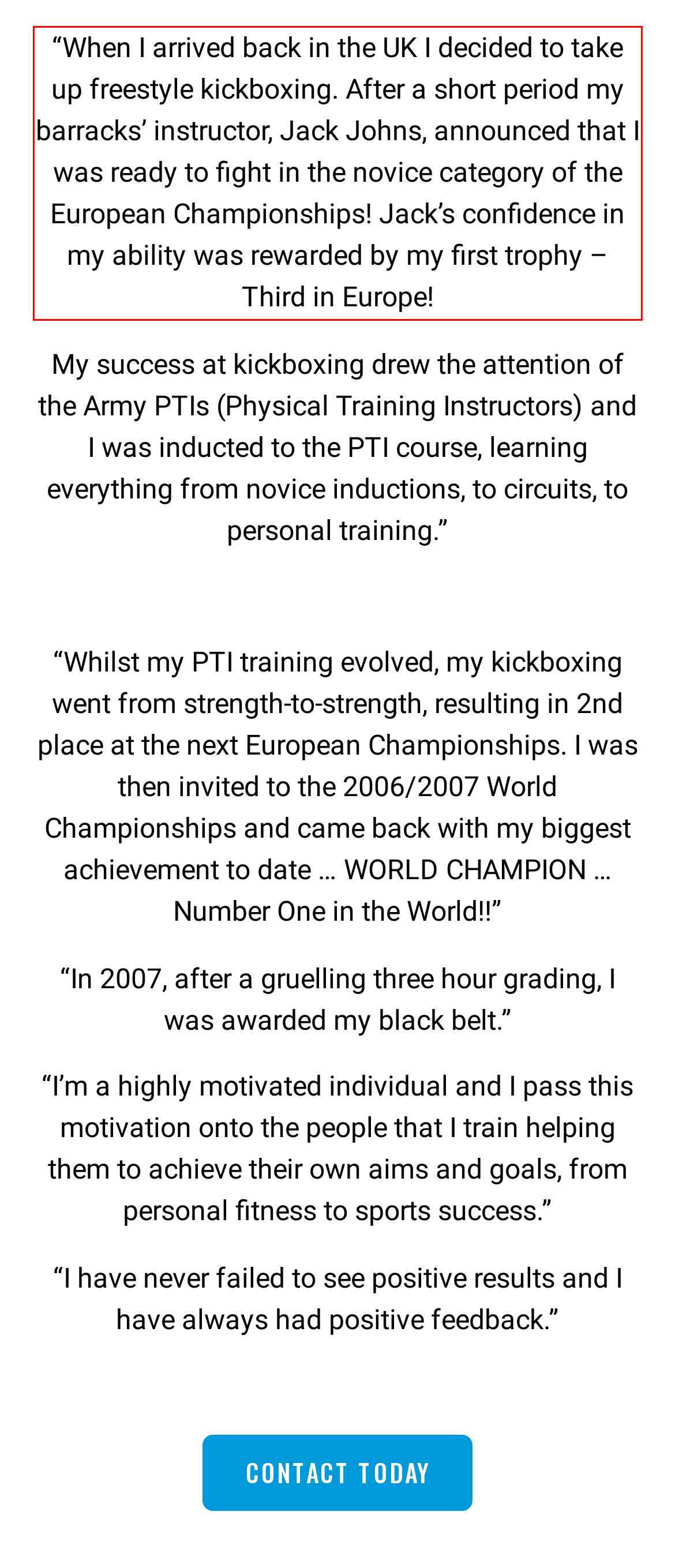Observe the screenshot of the webpage that includes a red rectangle bounding box. Conduct OCR on the content inside this red bounding box and generate the text.

“When I arrived back in the UK I decided to take up freestyle kickboxing. After a short period my barracks’ instructor, Jack Johns, announced that I was ready to fight in the novice category of the European Championships! Jack’s confidence in my ability was rewarded by my first trophy – Third in Europe!